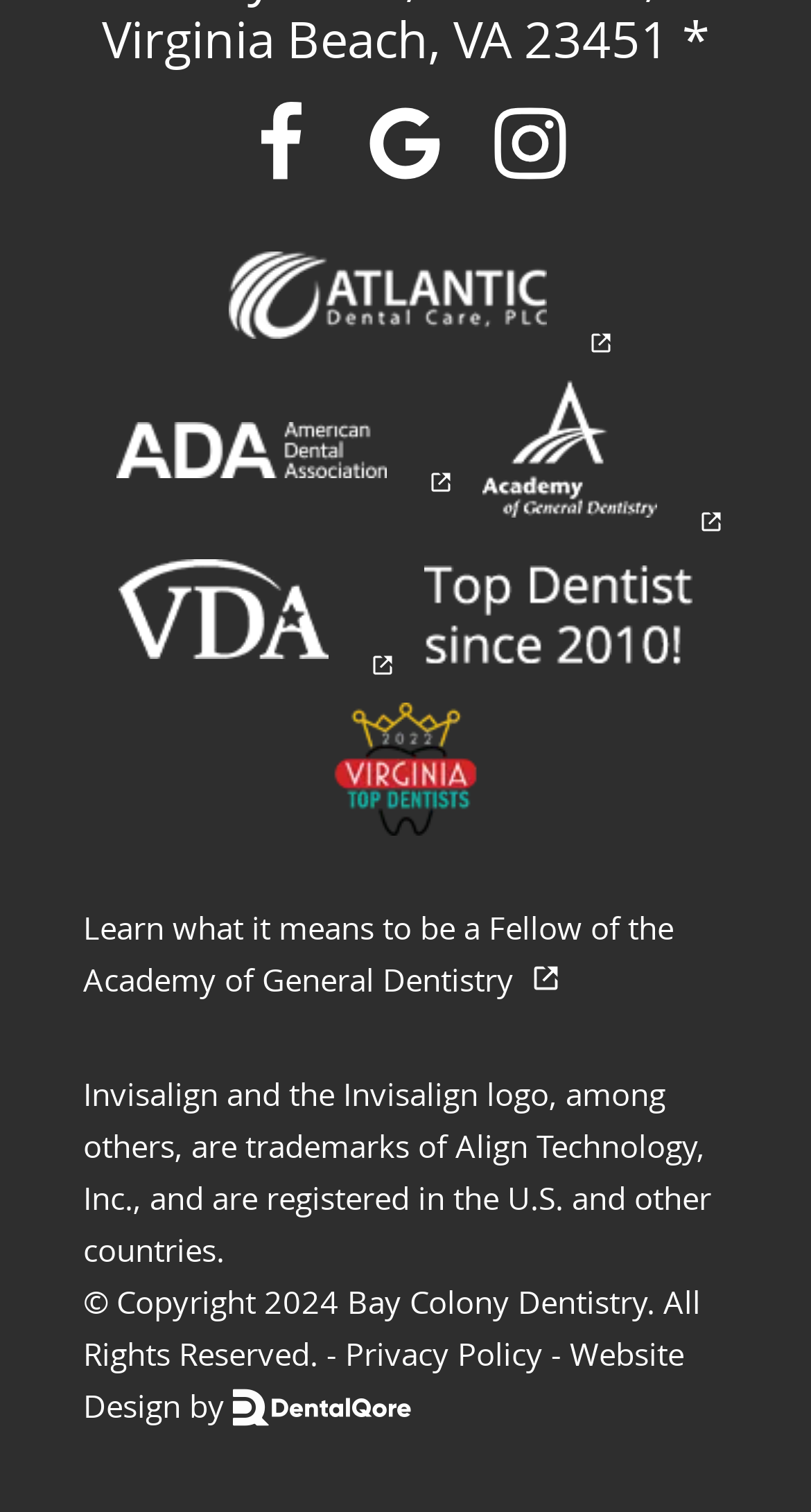Provide a short answer to the following question with just one word or phrase: What is the name of the company that designed the website?

Not specified